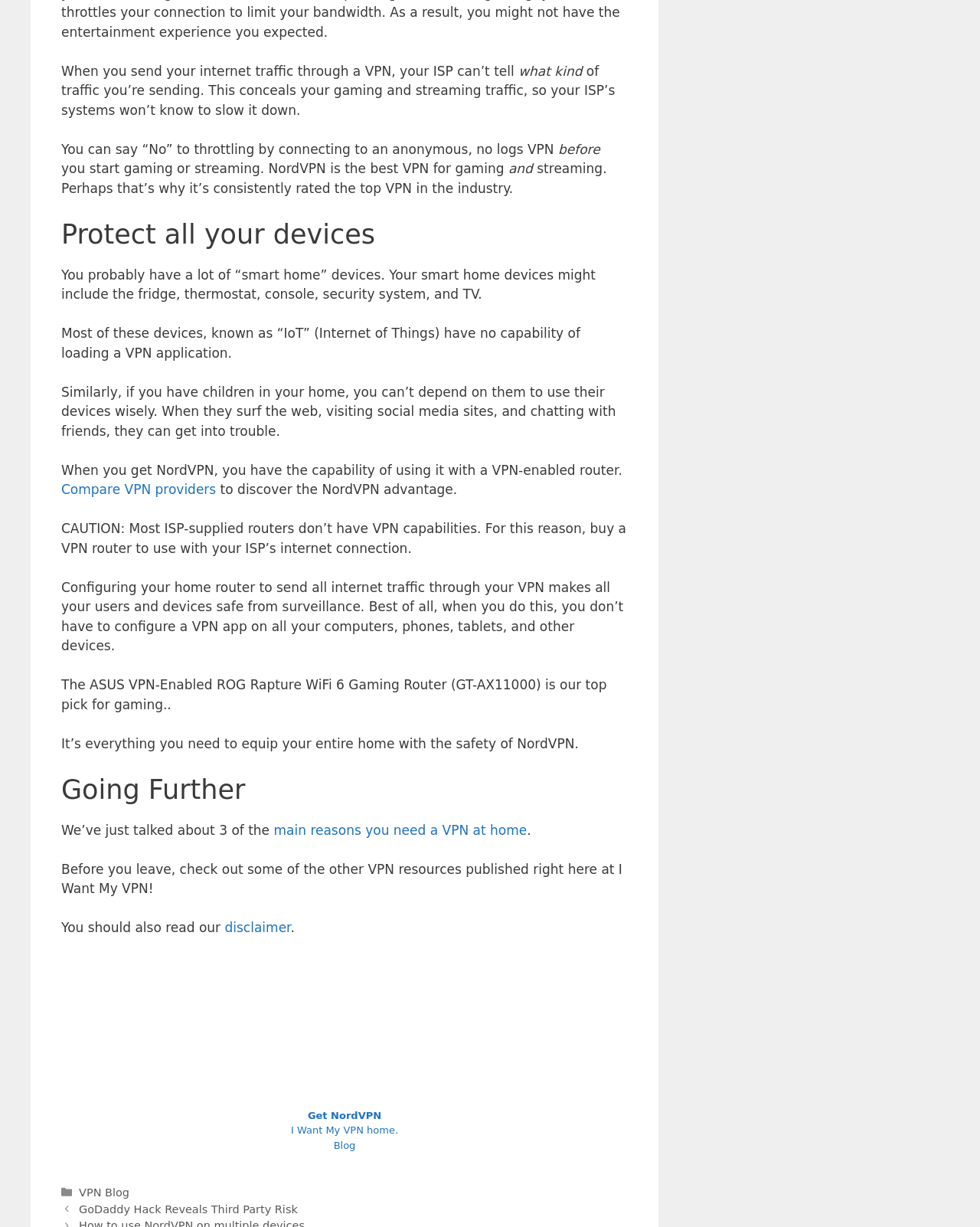What is the purpose of using a VPN-enabled router?
Please answer the question with as much detail as possible using the screenshot.

Configuring your home router to send all internet traffic through your VPN makes all your users and devices safe from surveillance. This is because most ISP-supplied routers don't have VPN capabilities, and using a VPN-enabled router ensures that all devices are protected without having to configure a VPN app on each device.